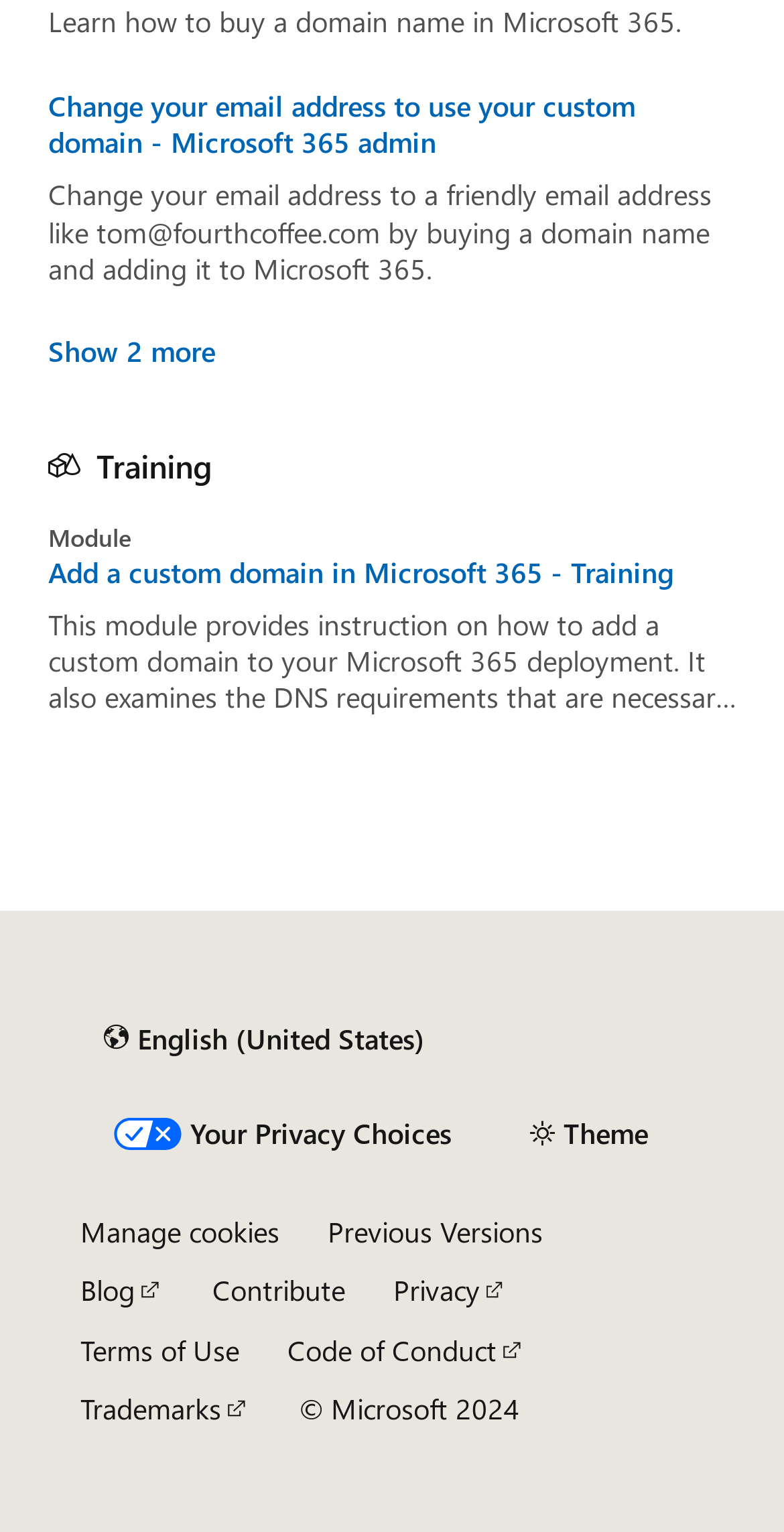Identify the bounding box coordinates of the section that should be clicked to achieve the task described: "Change your email address to use your custom domain".

[0.062, 0.058, 0.938, 0.106]